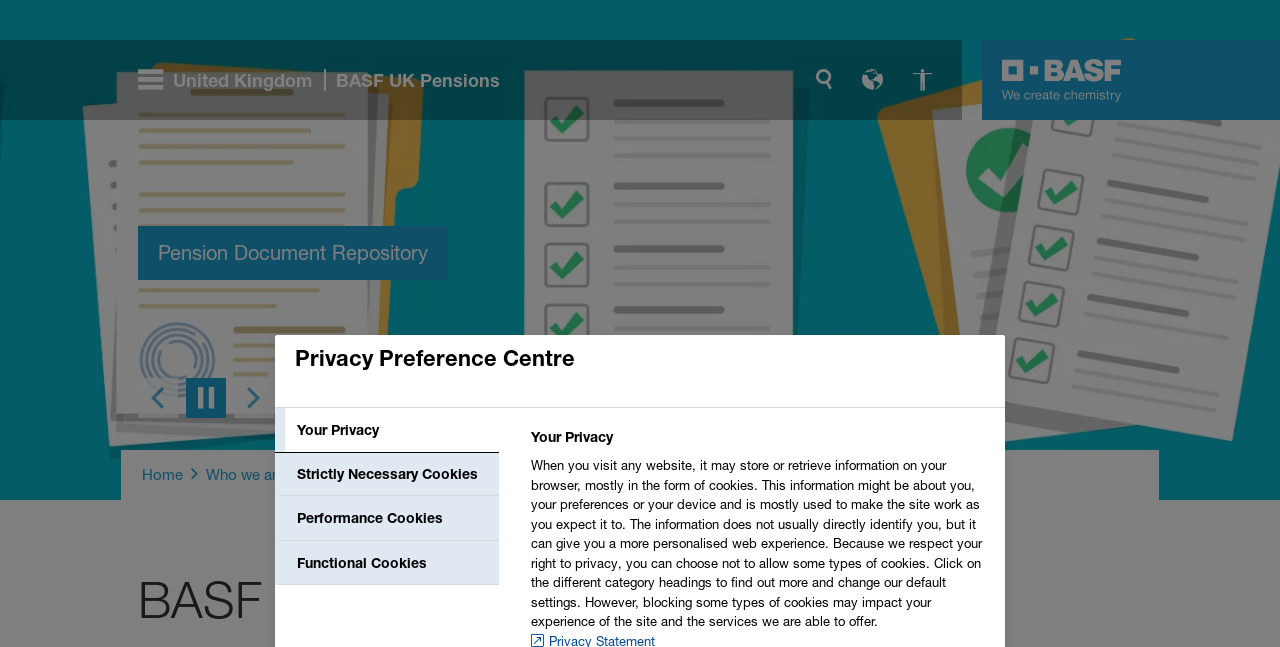Given the element description "Your Privacy" in the screenshot, predict the bounding box coordinates of that UI element.

[0.215, 0.631, 0.39, 0.698]